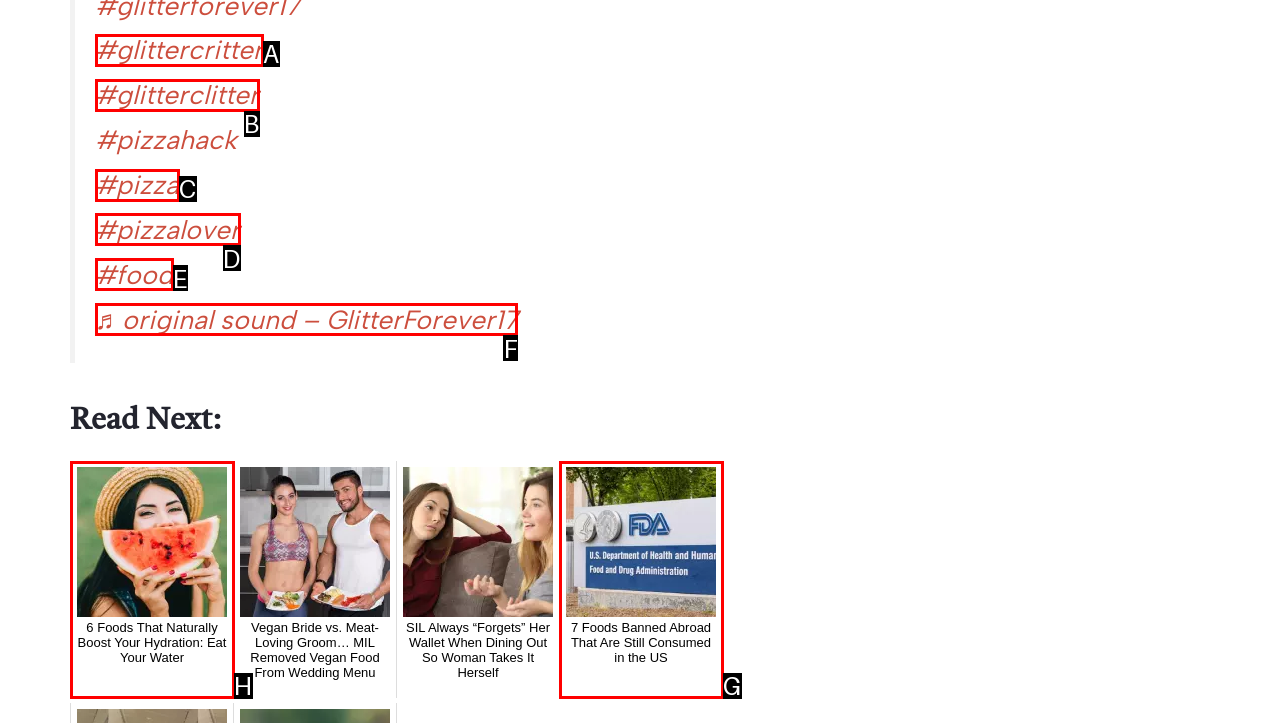Decide which UI element to click to accomplish the task: Click on the link to read about 6 foods that naturally boost hydration
Respond with the corresponding option letter.

H